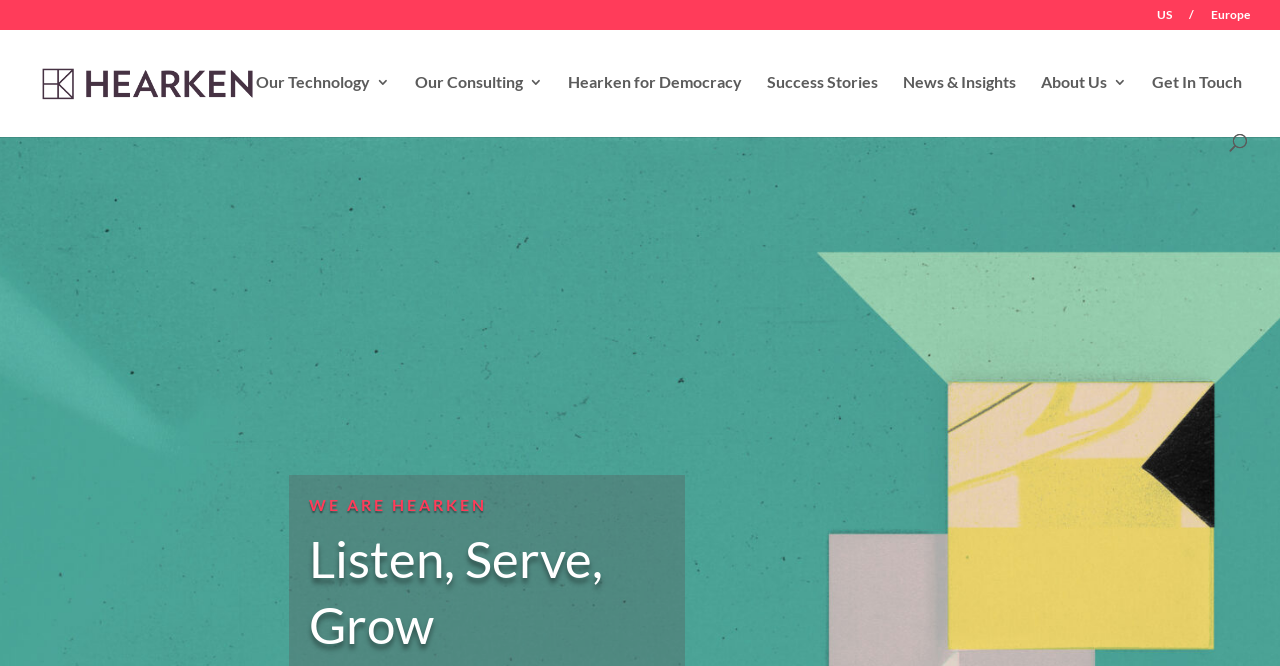Please identify the bounding box coordinates of the region to click in order to complete the task: "Visit the Hearken homepage". The coordinates must be four float numbers between 0 and 1, specified as [left, top, right, bottom].

[0.026, 0.105, 0.184, 0.138]